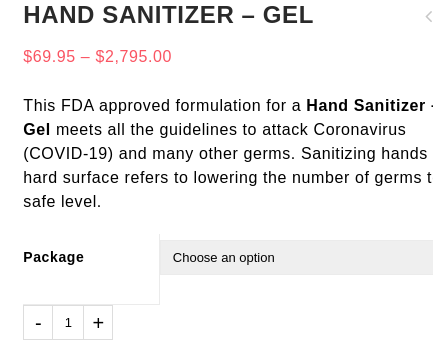Explain the details of the image you are viewing.

This image showcases a product detail section for "HAND SANITIZER – GEL," prominently displaying the price range between $69.95 and $2,795.00. It highlights that this FDA-approved formulation is effective against Coronavirus (COVID-19) and various other germs. The description emphasizes the importance of sanitizing hands or surfaces to reduce germs to a safe level. Below the product details, there is a "Package" label with a dropdown menu for users to select their preferred packaging option, accompanied by quantity adjustment buttons for ease of purchasing. Overall, this section serves as a comprehensive guide for customers regarding the hand sanitizer's efficacy and purchasing options.